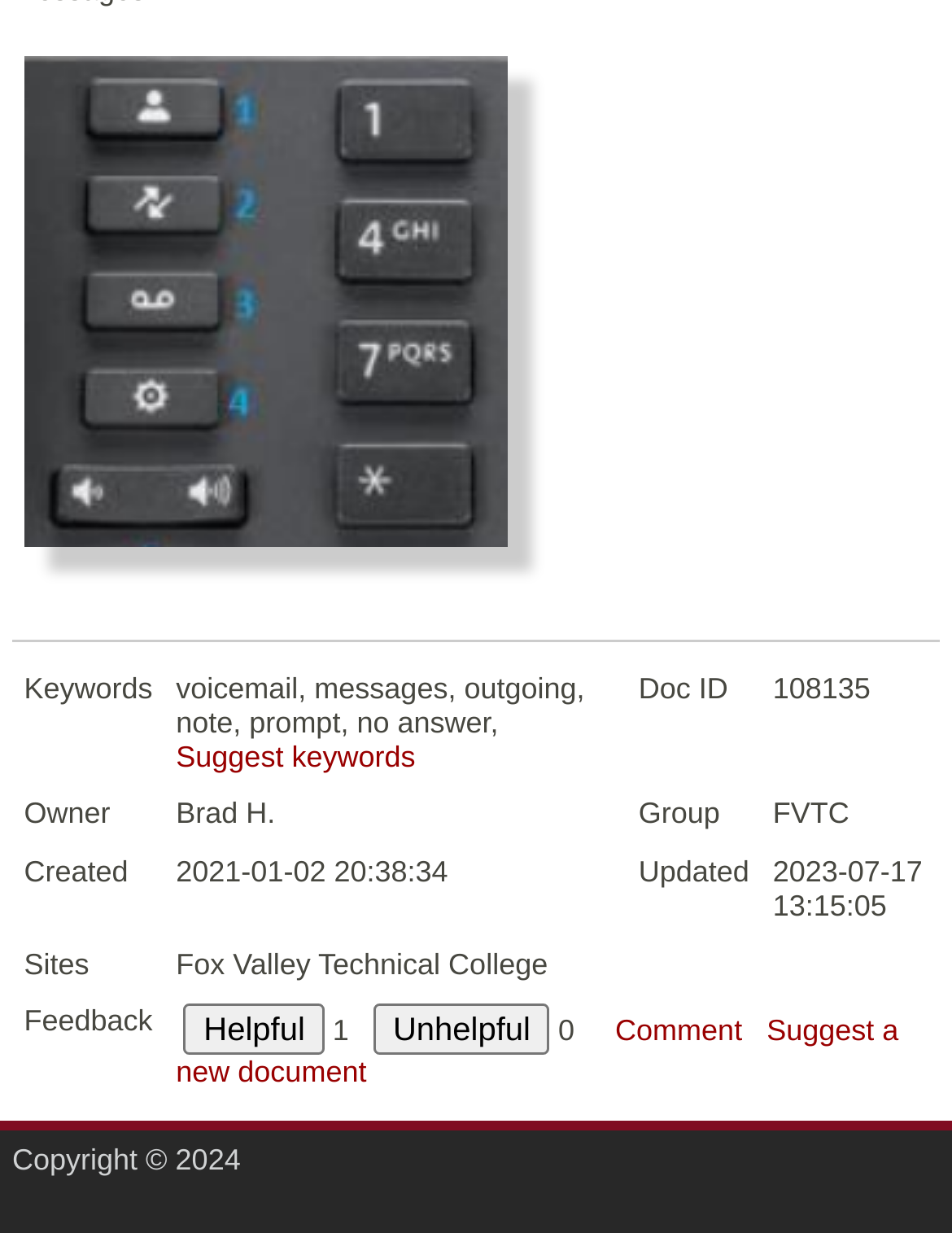Using the description "Suggest a new document", locate and provide the bounding box of the UI element.

[0.185, 0.822, 0.944, 0.884]